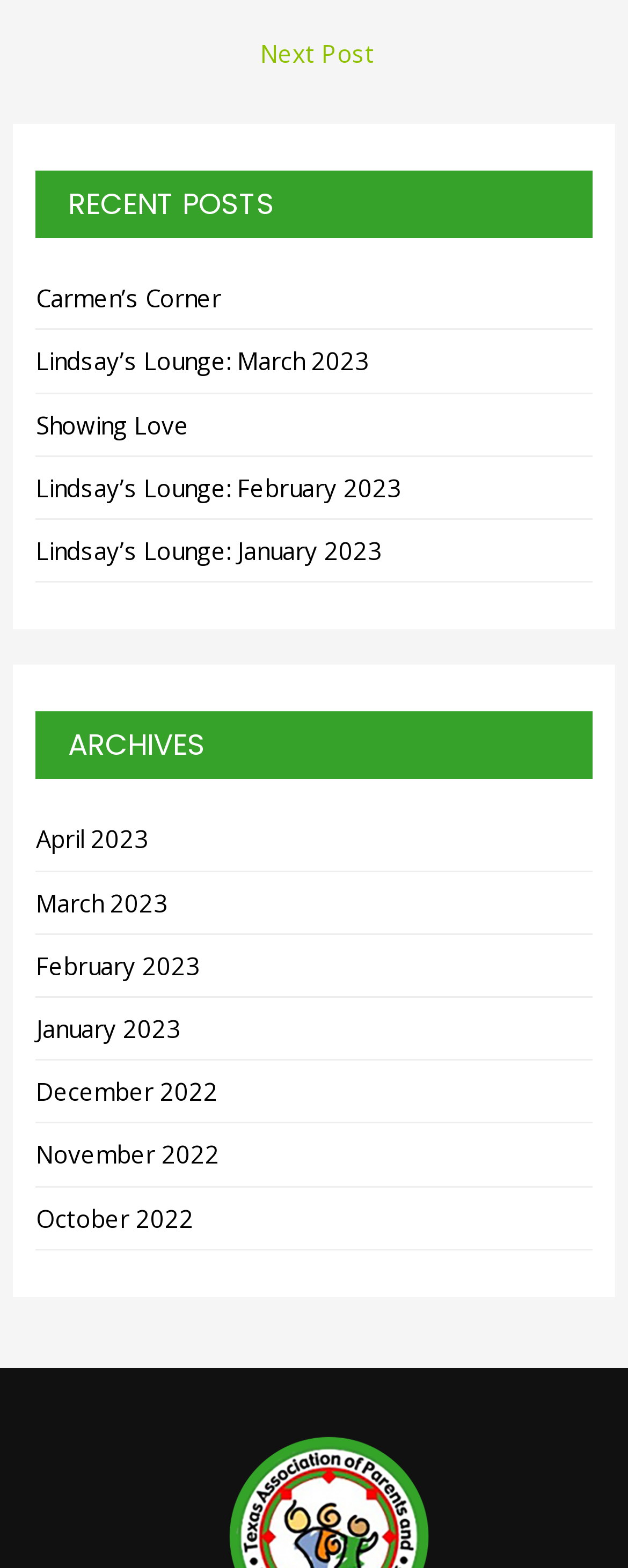Locate the UI element described by Privacy statement in the provided webpage screenshot. Return the bounding box coordinates in the format (top-left x, top-left y, bottom-right x, bottom-right y), ensuring all values are between 0 and 1.

None